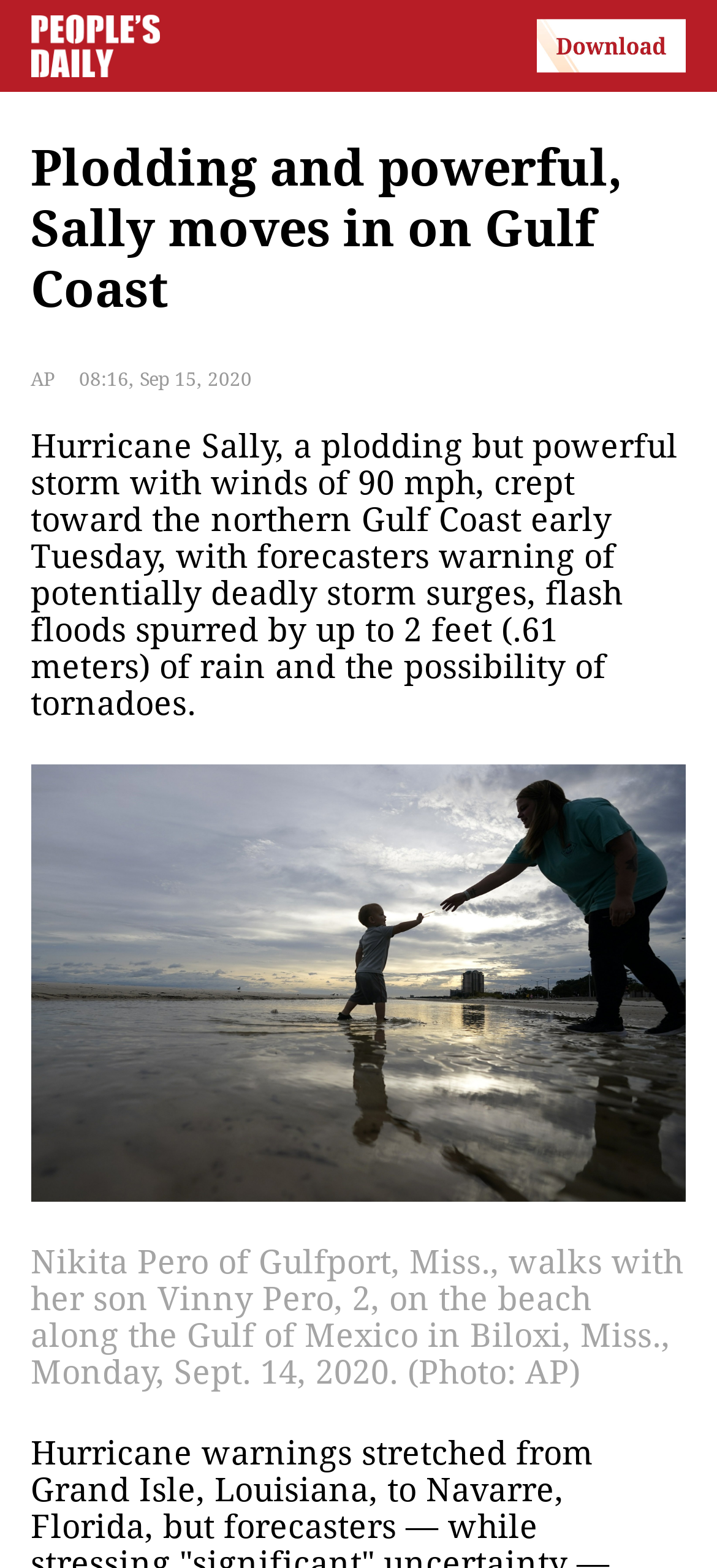Please give a concise answer to this question using a single word or phrase: 
Where is Nikita Pero walking with her son?

On the beach along the Gulf of Mexico